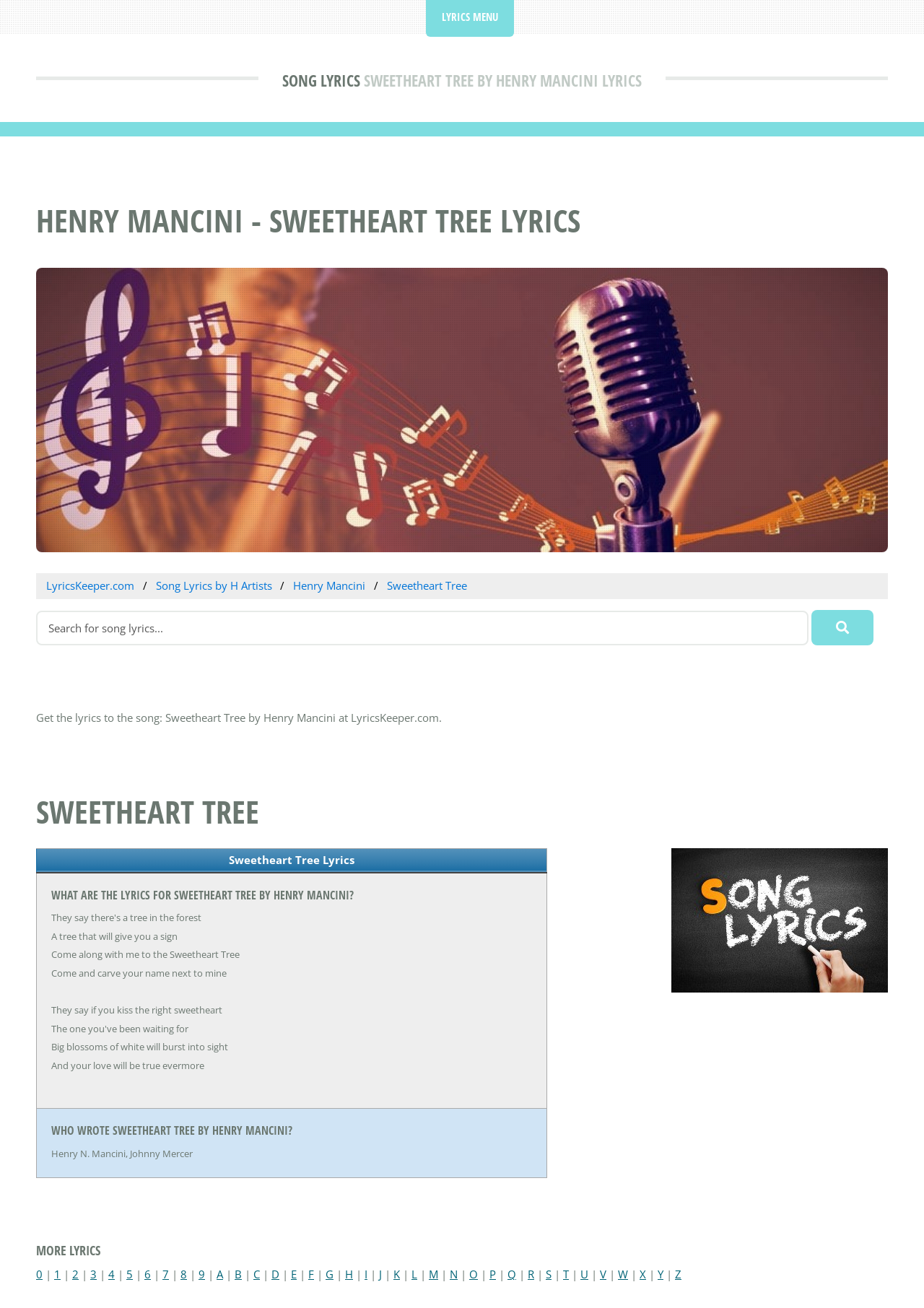Using the element description: "Song Lyrics by H Artists", determine the bounding box coordinates for the specified UI element. The coordinates should be four float numbers between 0 and 1, [left, top, right, bottom].

[0.168, 0.442, 0.294, 0.453]